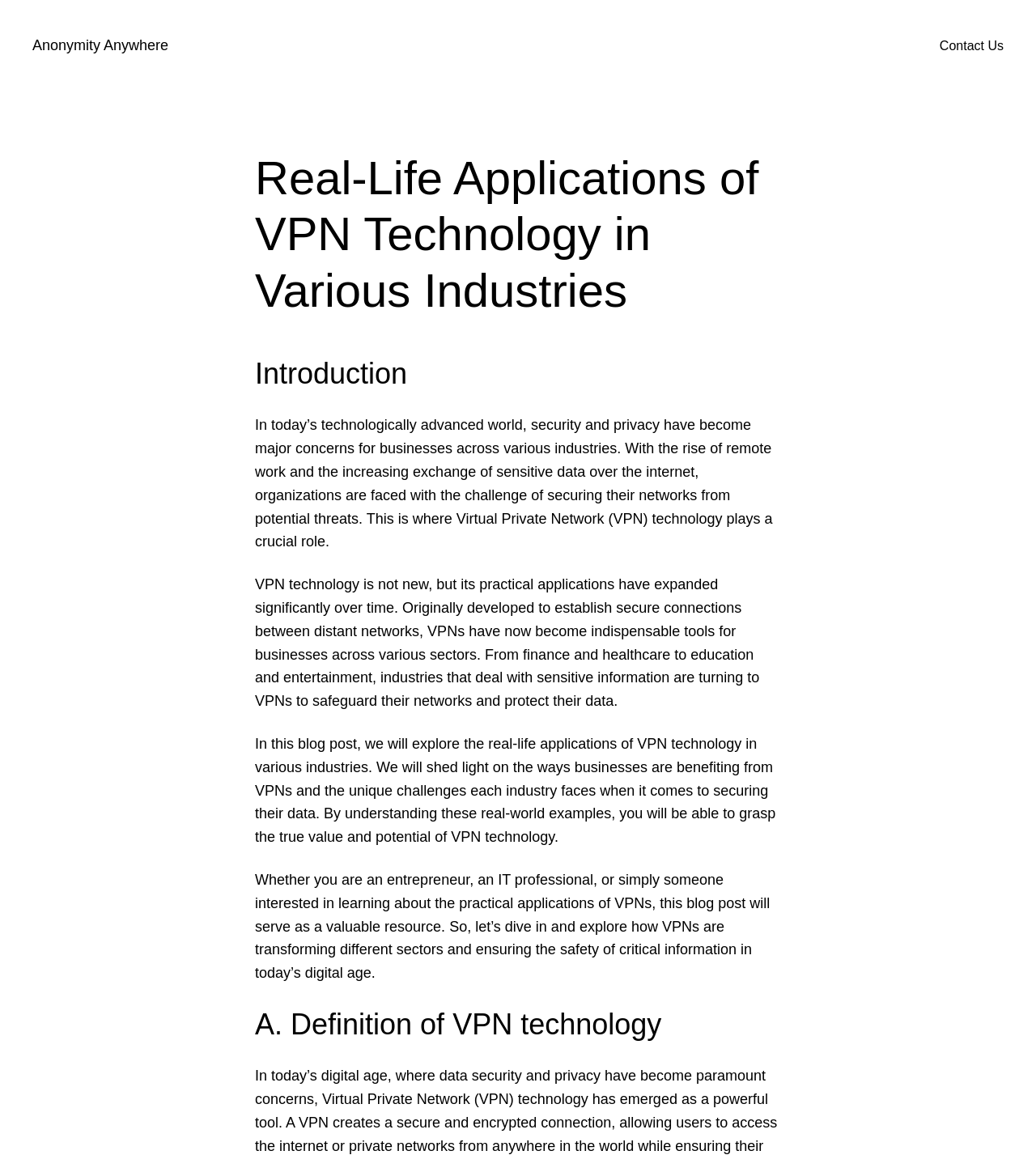Using the elements shown in the image, answer the question comprehensively: What is the main concern for businesses across various industries?

Based on the webpage content, it is clear that the main concern for businesses across various industries is security and privacy, as stated in the first paragraph, 'In today’s technologically advanced world, security and privacy have become major concerns for businesses across various industries.'